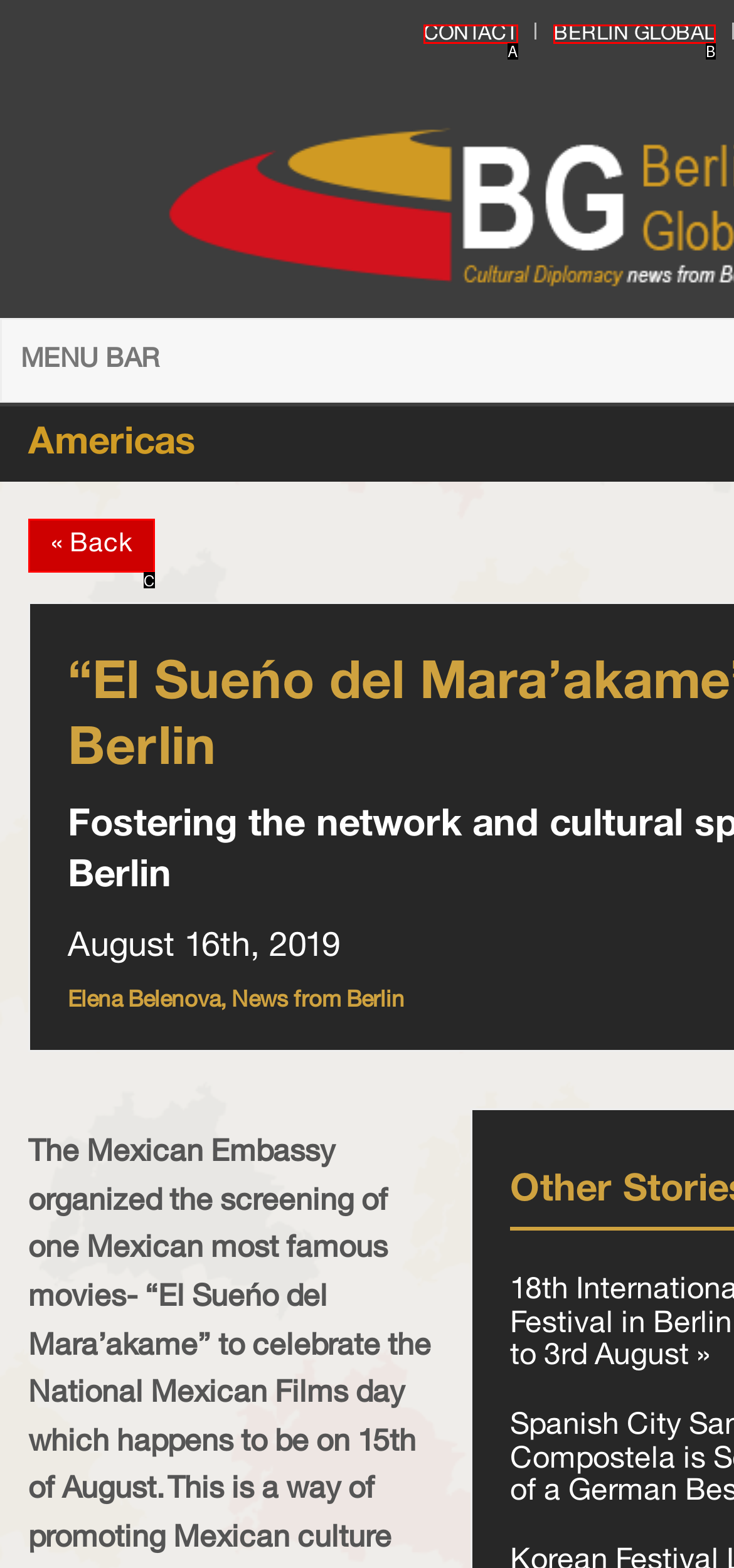Identify the UI element that corresponds to this description: Contact
Respond with the letter of the correct option.

A